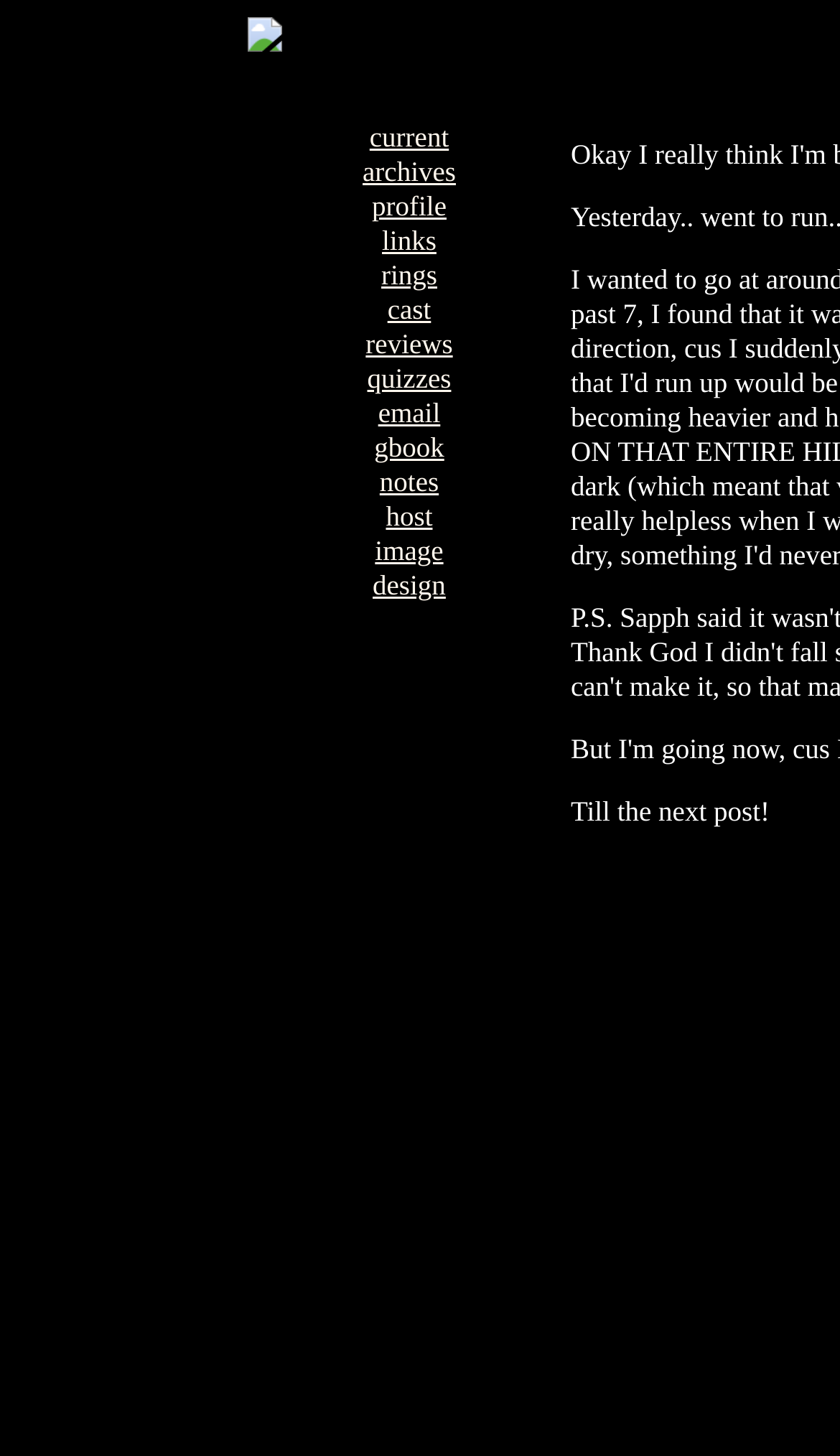Answer with a single word or phrase: 
How many links are available in the current archives section?

20